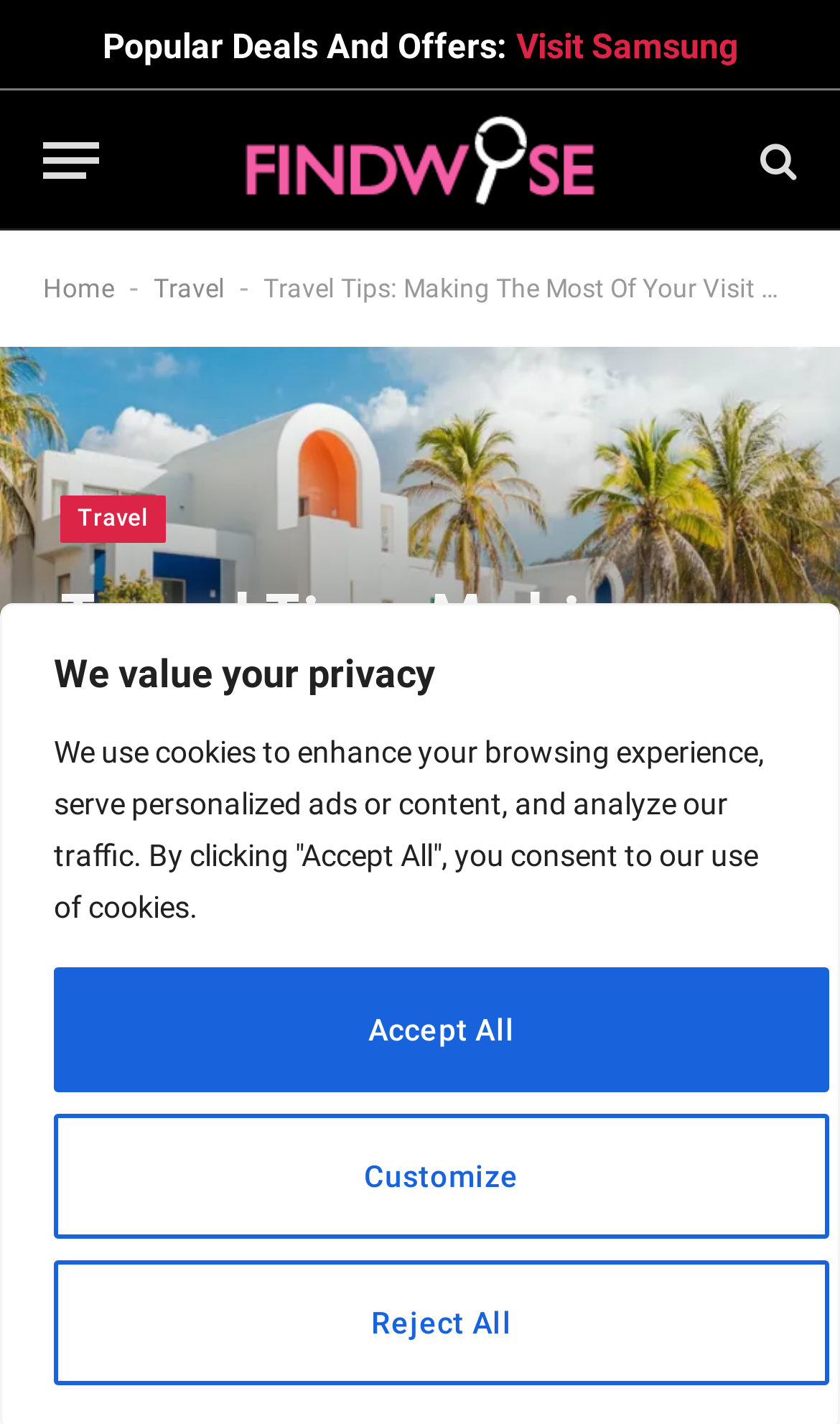Answer the question briefly using a single word or phrase: 
What is the relationship between the image and the link 'Findwyse'?

They are the same